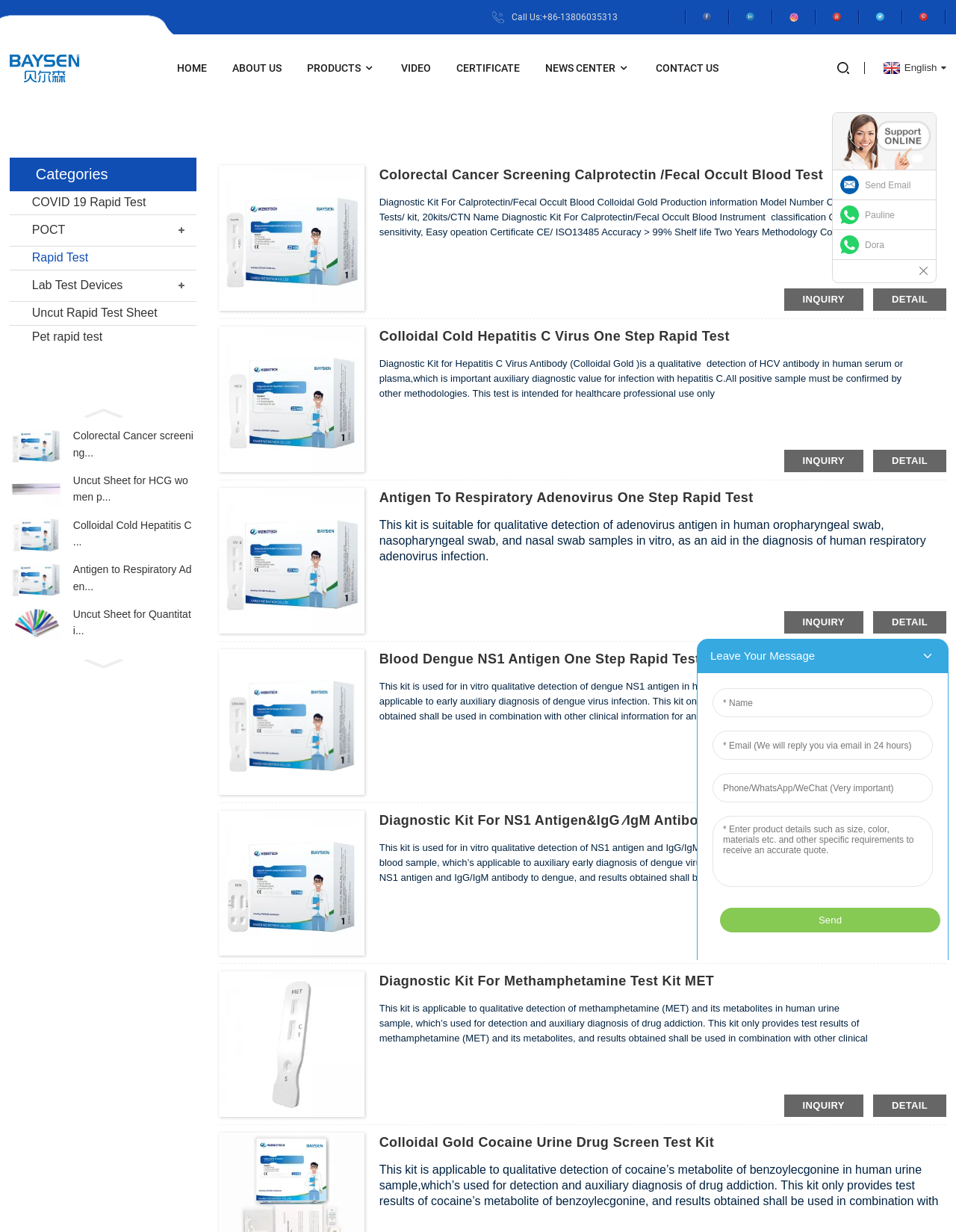What are the categories of products?
Please describe in detail the information shown in the image to answer the question.

The categories of products can be found on the left side of the webpage, under the 'Categories' heading. There are six categories listed.